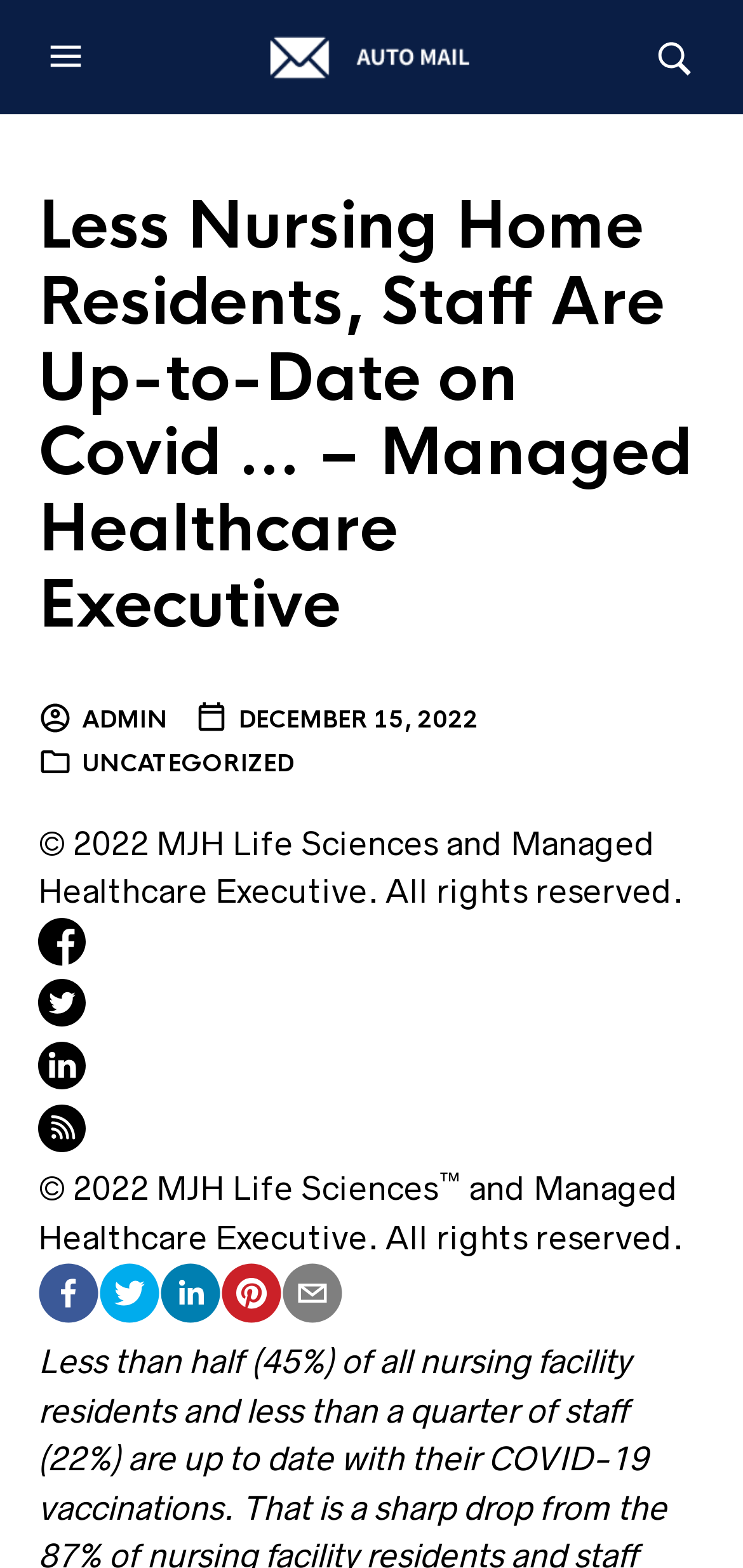Can you specify the bounding box coordinates of the area that needs to be clicked to fulfill the following instruction: "Click the logo"?

[0.301, 0.0, 0.699, 0.073]